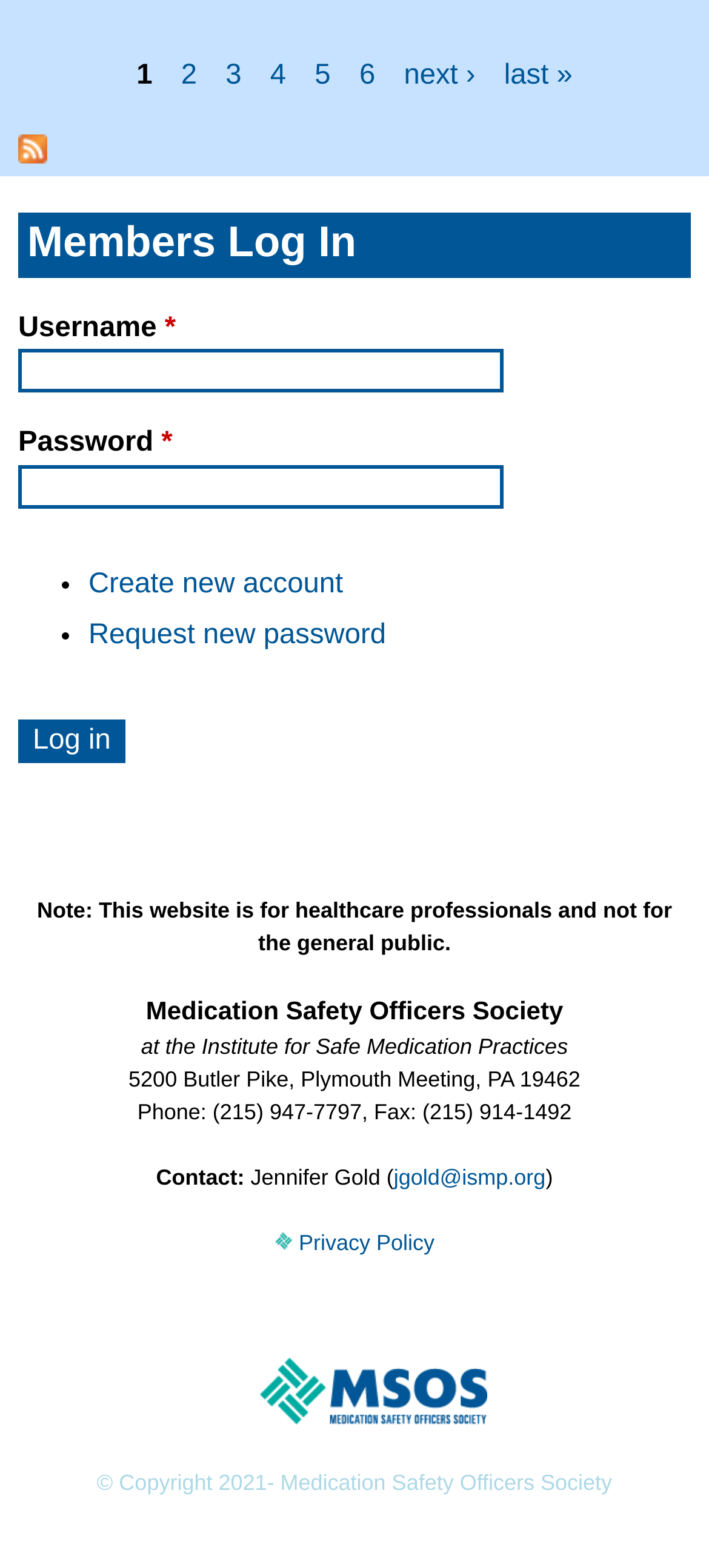What is required to log in to the members' area?
Refer to the image and provide a one-word or short phrase answer.

Username and password